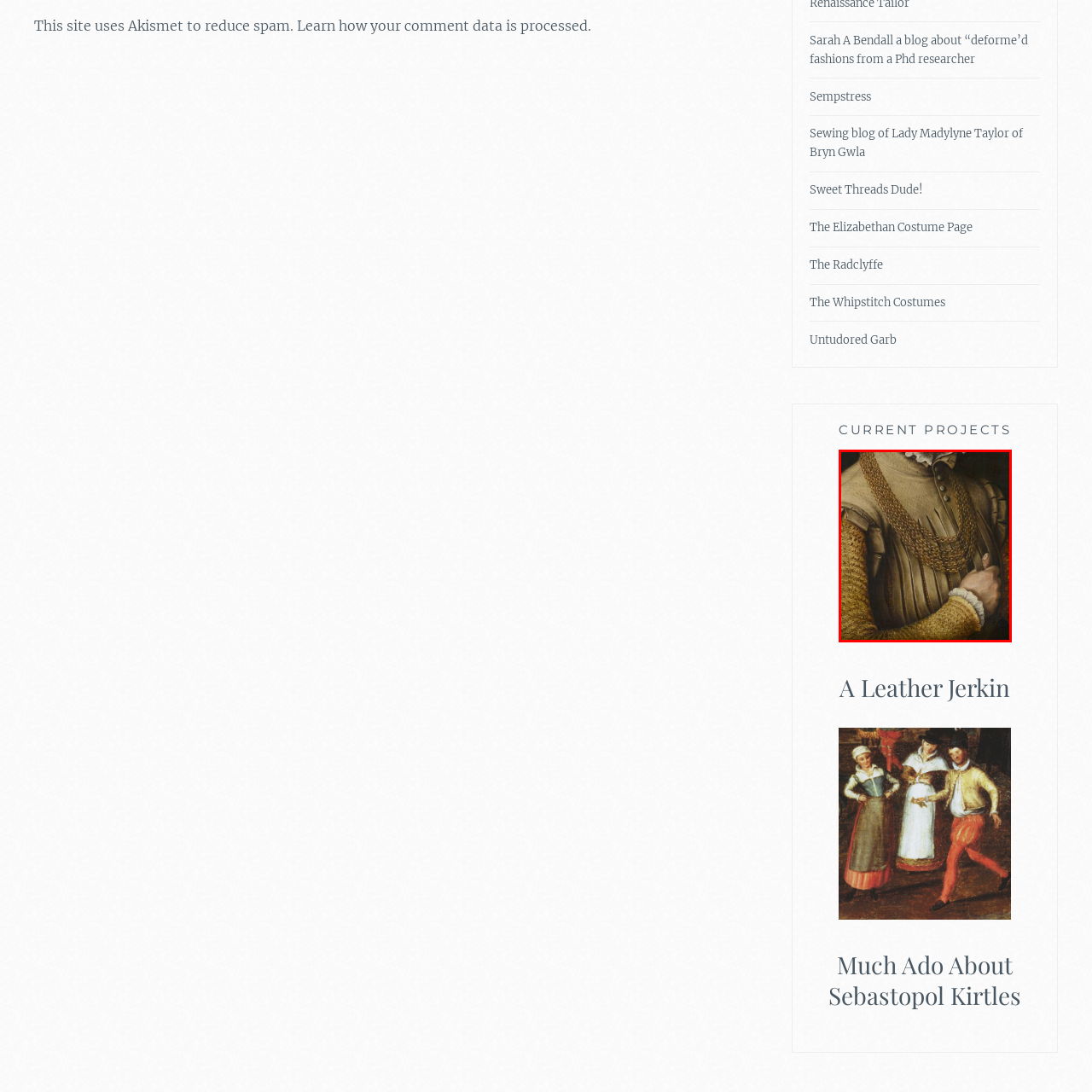What is the style of the man's collar? Look at the image outlined by the red bounding box and provide a succinct answer in one word or a brief phrase.

Ruffled